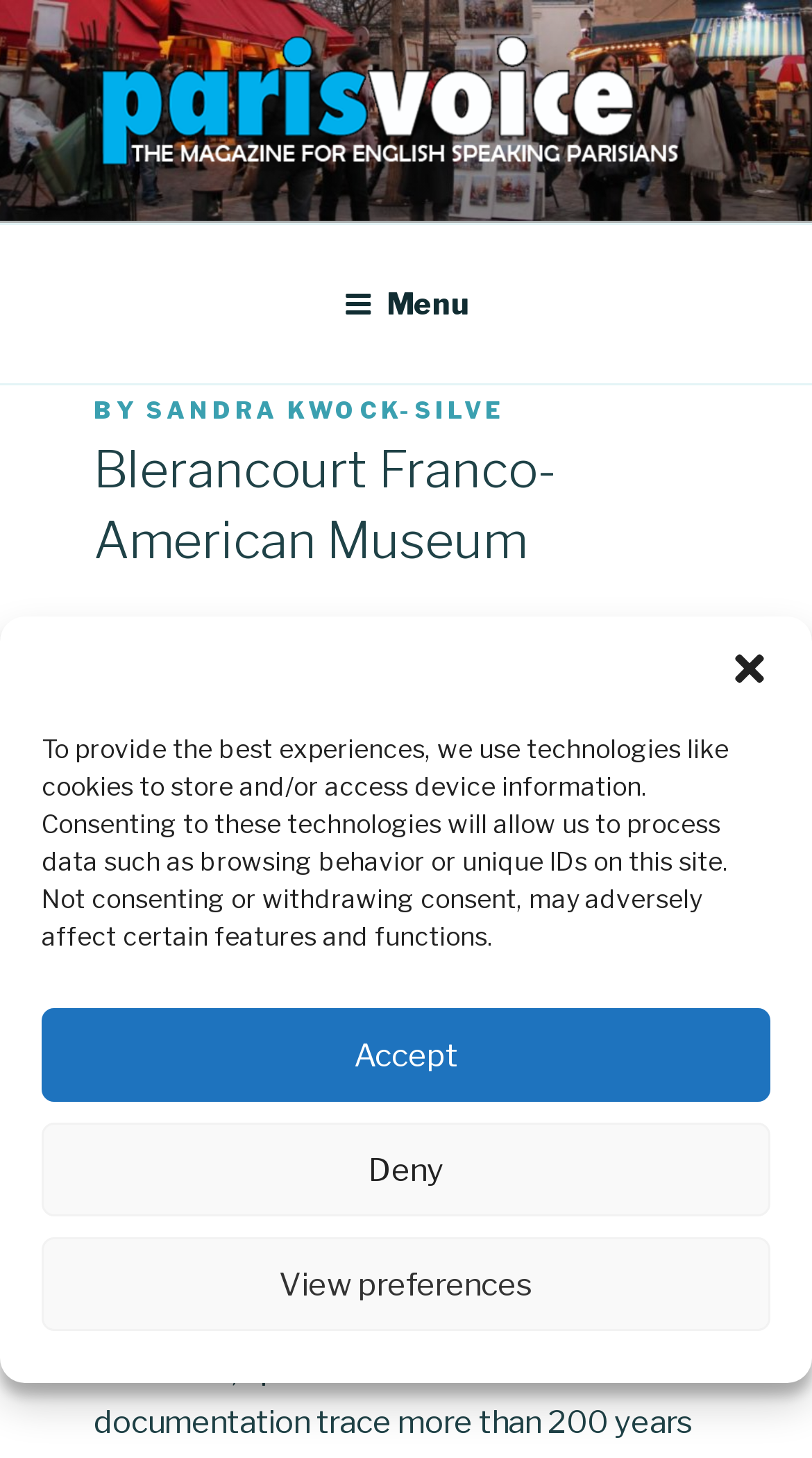Summarize the webpage with a detailed and informative caption.

The webpage is about the Blerancourt Franco-American Museum, as indicated by the title. At the top, there is a navigation menu labeled "Top Menu" with a button to expand or collapse it. Below the menu, there is a header section with several elements. On the left, there is a heading that reads "Blerancourt Franco-American Museum". To the right of the heading, there are three lines of text: "POSTED ON", "BY", and a link to the author "SANDRA KWOCK-SILVE".

Above the header section, there is a link to "ParisVoice" with an accompanying image of the same name. Below the link, there is a static text that describes ParisVoice as "The webzine for English speaking Parisians".

A dialog box is displayed prominently on the page, taking up most of the screen. The dialog is titled "Manage Cookie Consent" and contains a message explaining the use of cookies on the site. There are three buttons at the bottom of the dialog: "Accept", "Deny", and "View preferences". A close button is located at the top right corner of the dialog.

Overall, the webpage appears to be a news article or blog post about the Blerancourt Franco-American Museum, with a prominent cookie consent dialog box displayed on top.